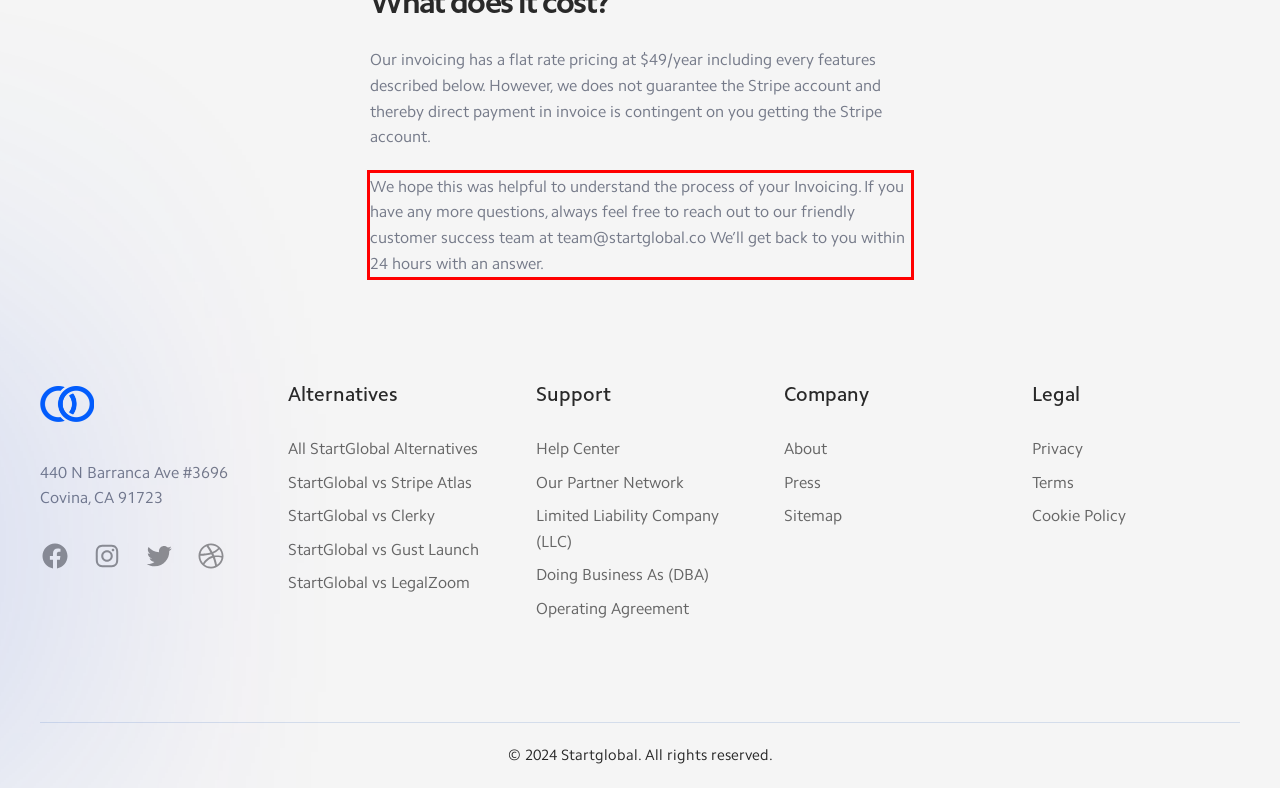View the screenshot of the webpage and identify the UI element surrounded by a red bounding box. Extract the text contained within this red bounding box.

We hope this was helpful to understand the process of your Invoicing. If you have any more questions, always feel free to reach out to our friendly customer success team at team@startglobal.co We’ll get back to you within 24 hours with an answer.